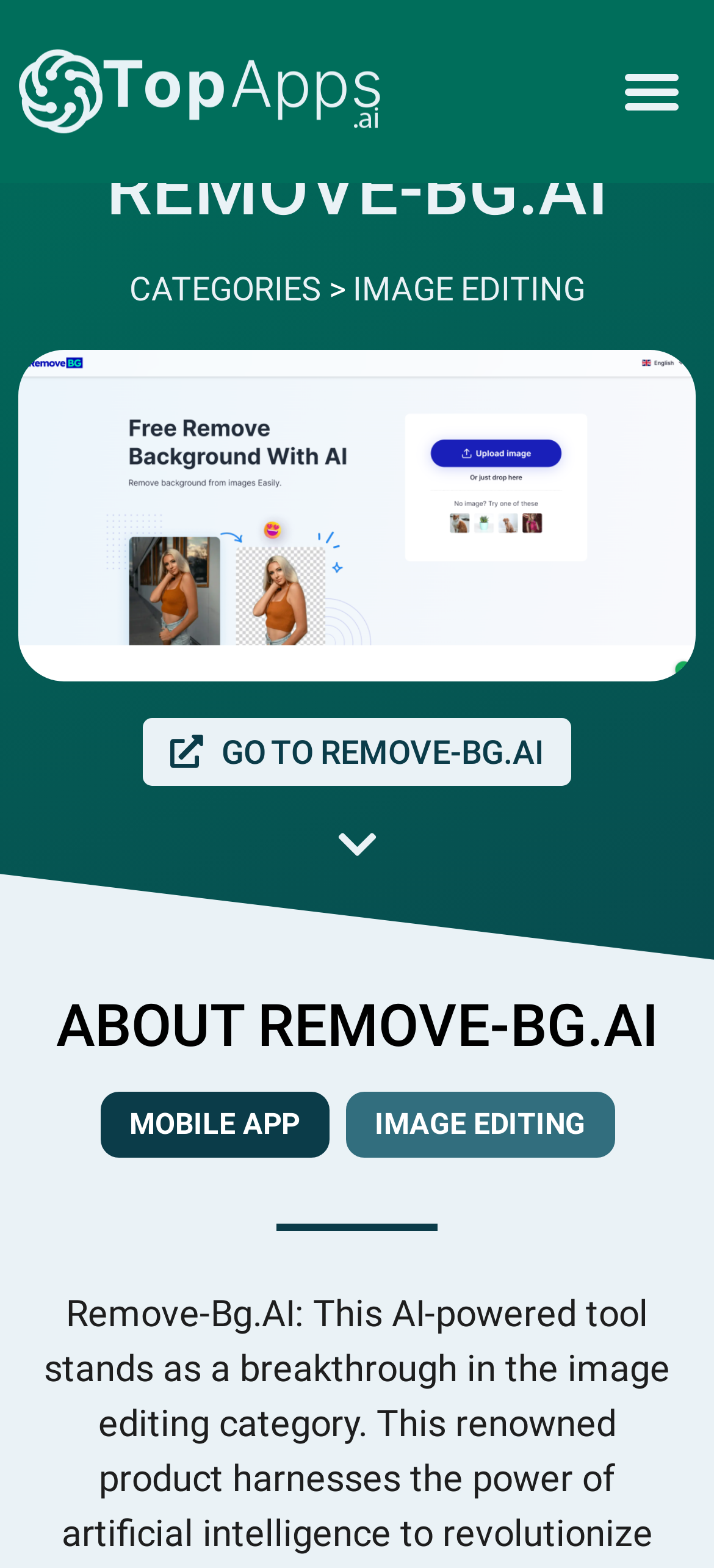Is the menu toggle button expanded? From the image, respond with a single word or brief phrase.

No